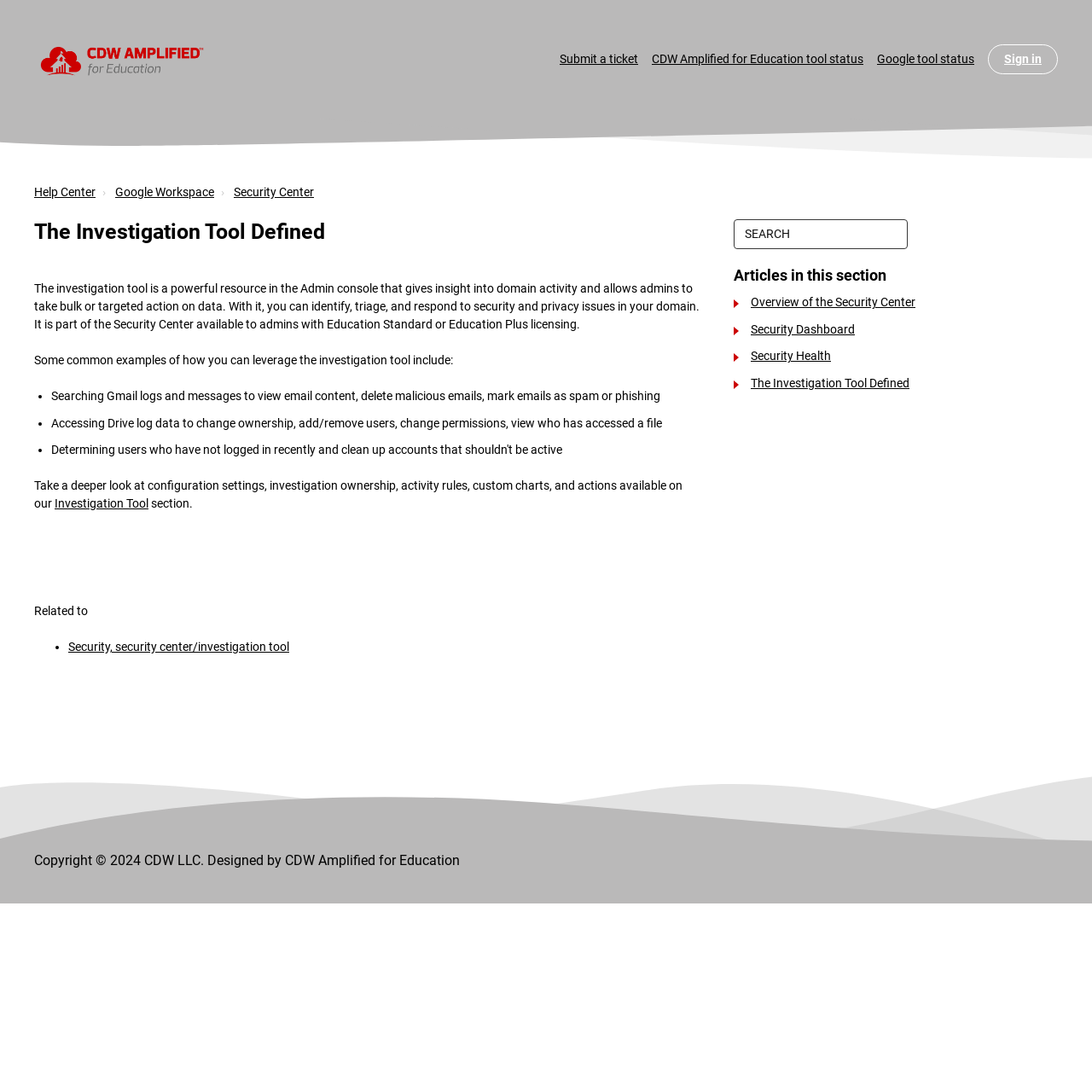Based on the image, please elaborate on the answer to the following question:
What is the name of the tool described on this page?

The page has a heading 'The Investigation Tool Defined' and the text describes the tool as a powerful resource in the Admin console that gives insight into domain activity and allows admins to take bulk or targeted action on data.